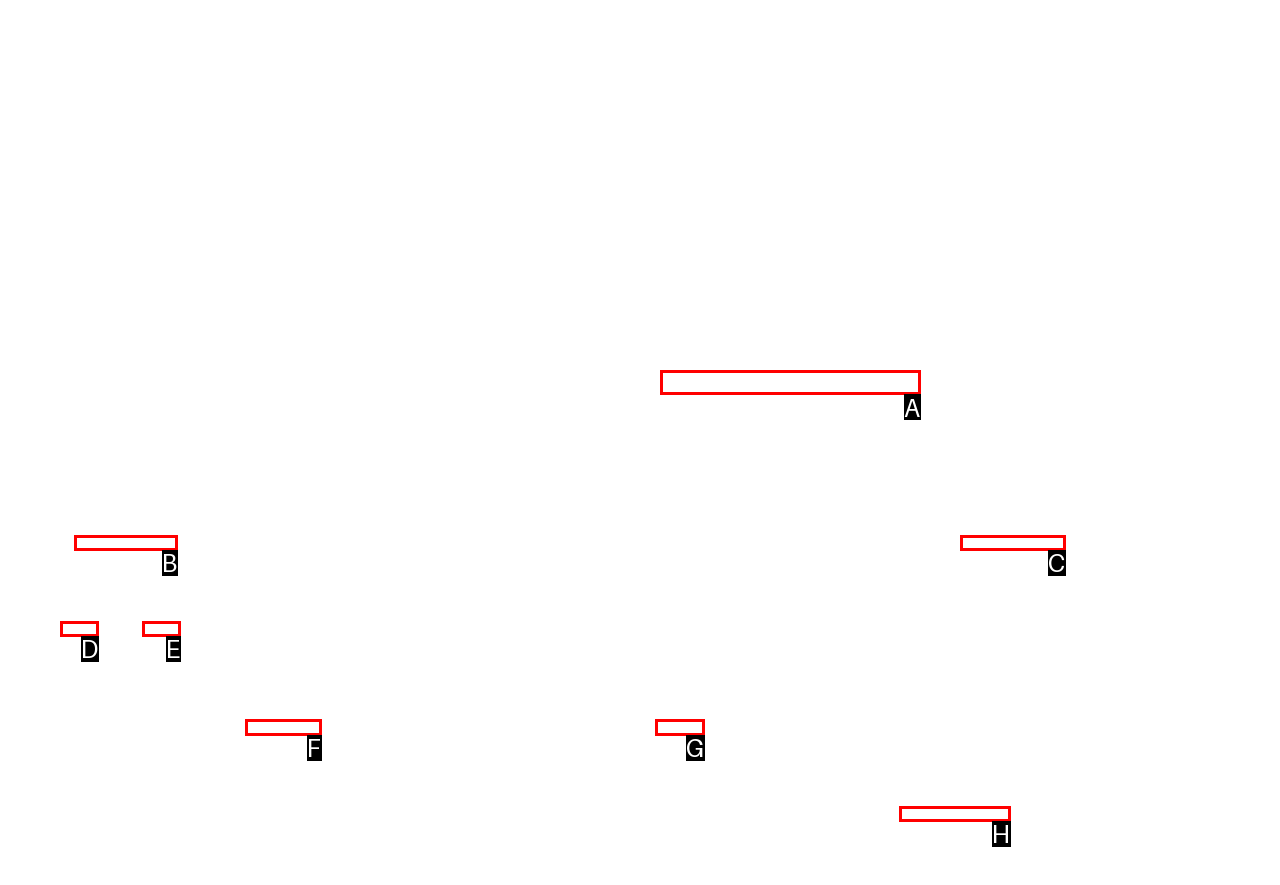Which option should be clicked to execute the following task: Click on About? Respond with the letter of the selected option.

None